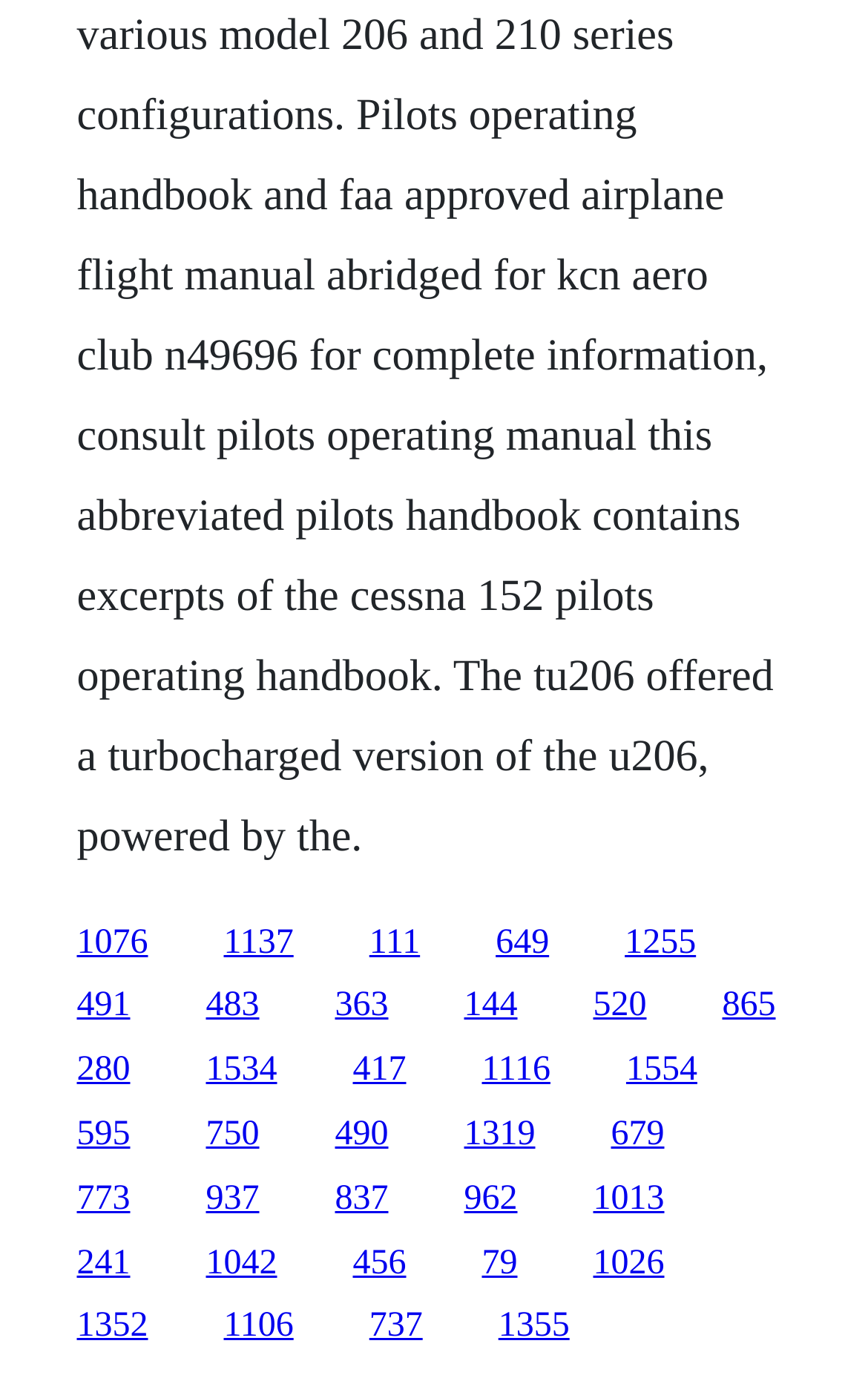Identify the bounding box coordinates of the part that should be clicked to carry out this instruction: "Click the Home link".

None